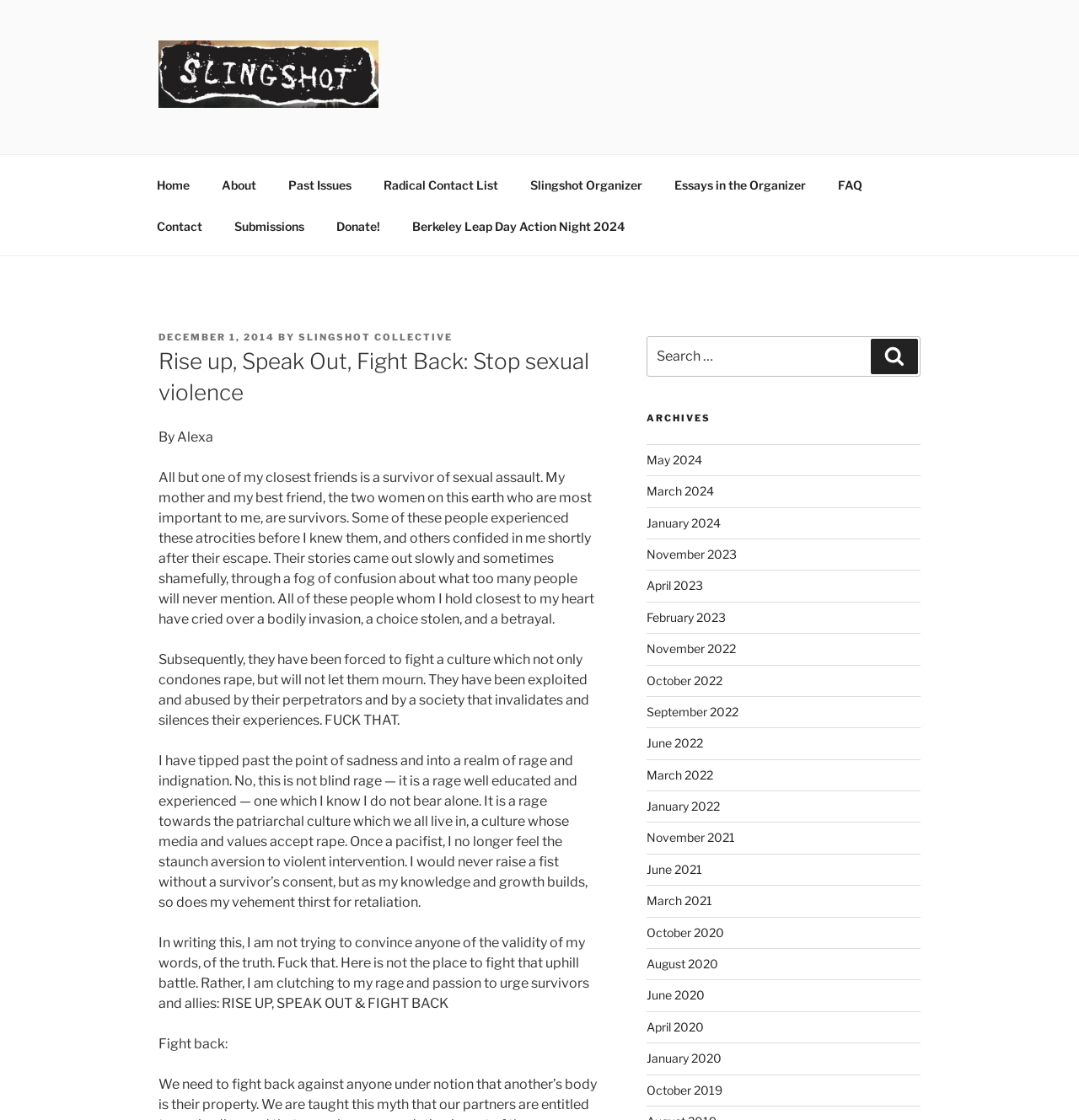Using the element description provided, determine the bounding box coordinates in the format (top-left x, top-left y, bottom-right x, bottom-right y). Ensure that all values are floating point numbers between 0 and 1. Element description: December 1, 2014

[0.147, 0.296, 0.255, 0.306]